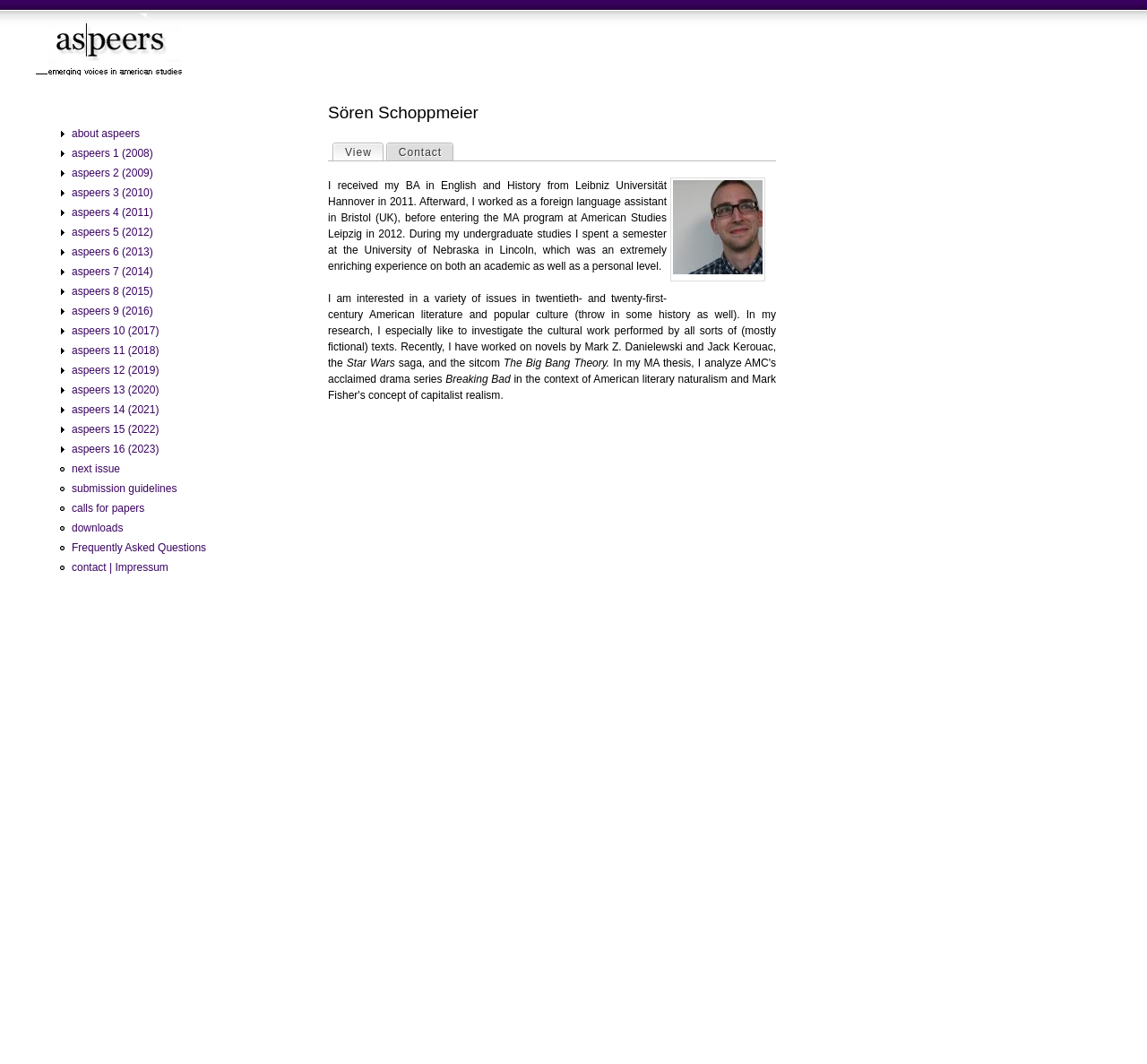What is the name of the person described on this webpage?
Please ensure your answer to the question is detailed and covers all necessary aspects.

The webpage has a heading element with the text 'Sören Schoppmeier', which suggests that the webpage is about this person.